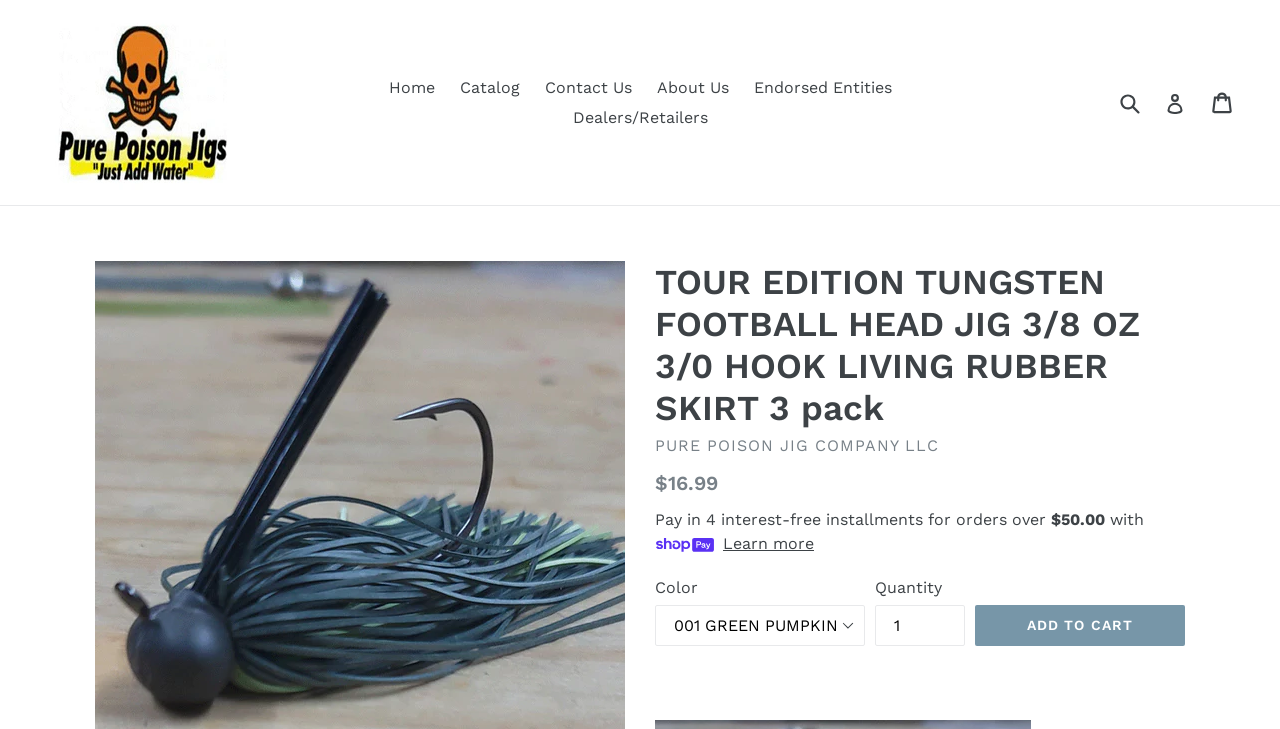Identify the bounding box coordinates of the specific part of the webpage to click to complete this instruction: "Call Ryan Mooradian".

None